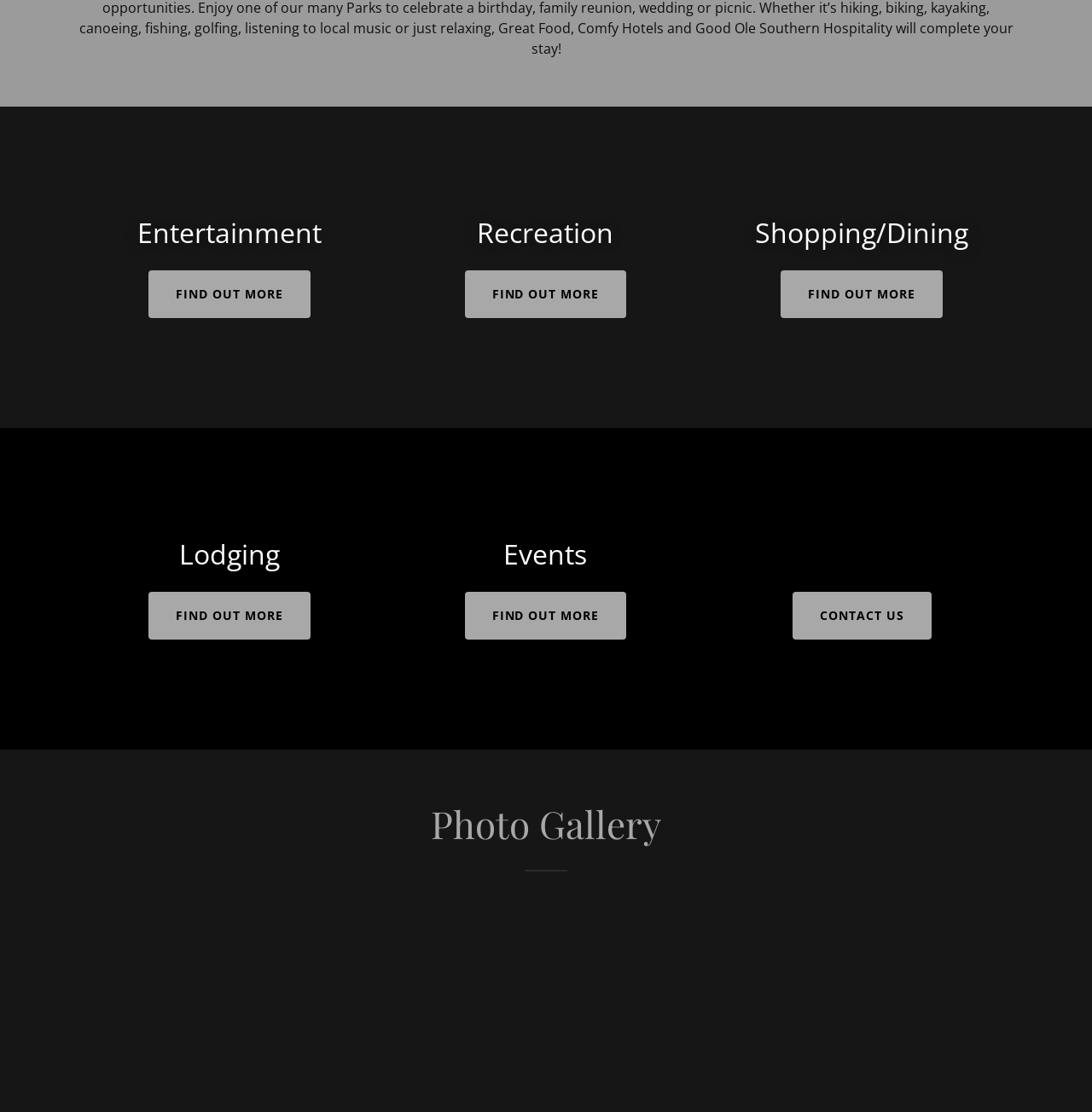Is there a photo gallery on the webpage?
Please use the image to provide an in-depth answer to the question.

There is a heading 'Photo Gallery' on the webpage, which suggests that there is a photo gallery section on the webpage, although the contents of the gallery are not shown.